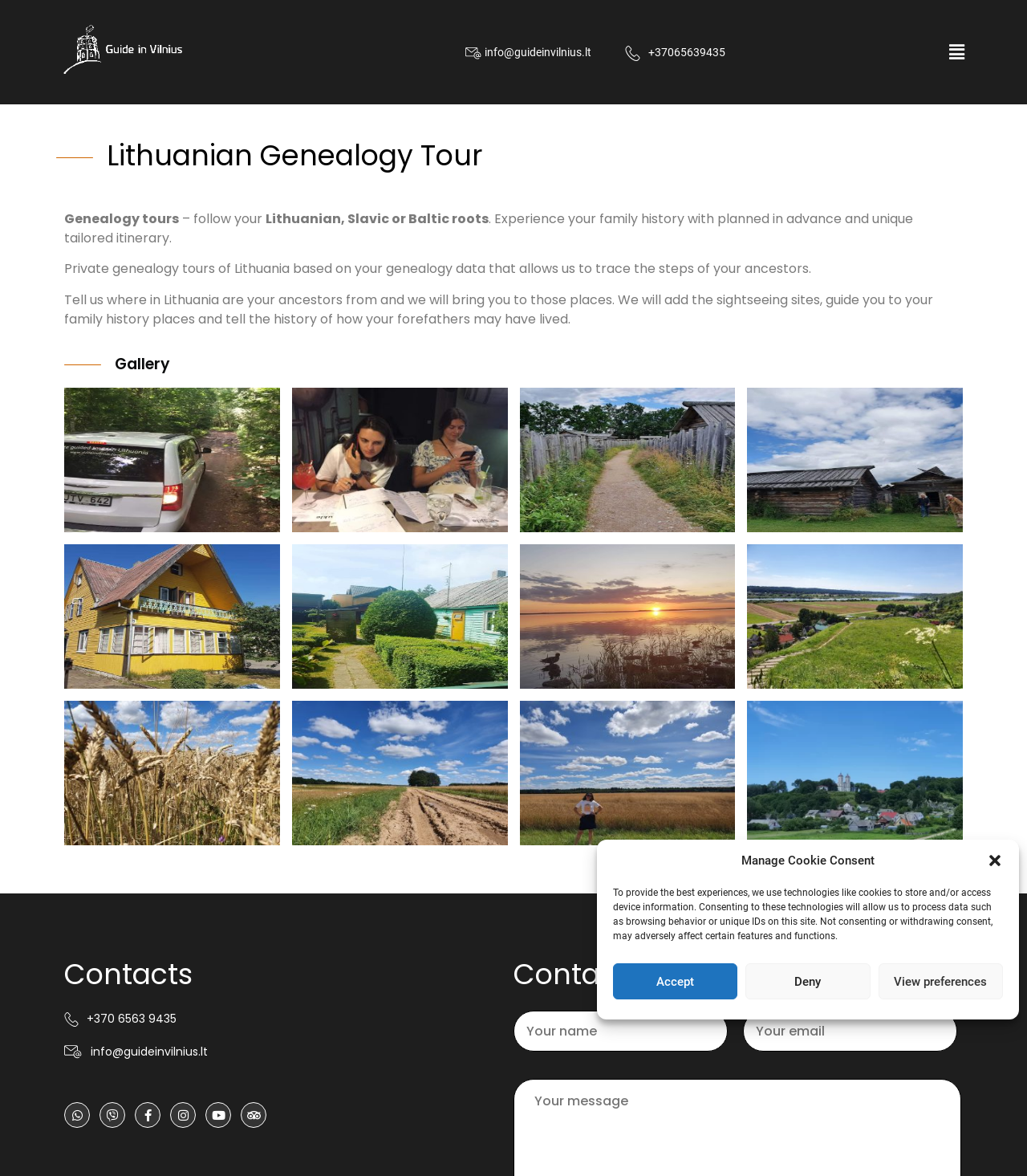Please locate the bounding box coordinates of the element that should be clicked to complete the given instruction: "Send an email".

[0.472, 0.039, 0.576, 0.05]